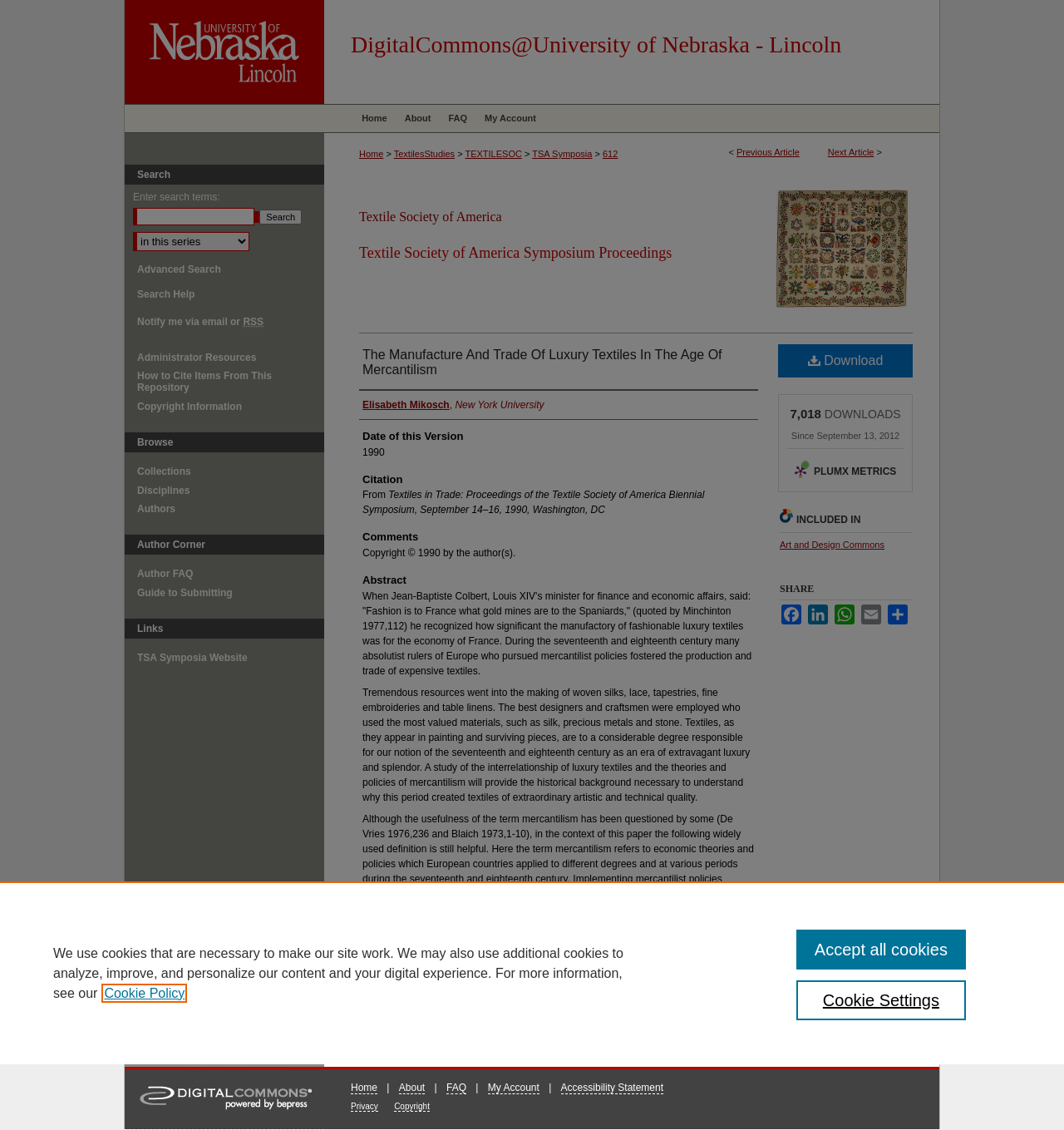Given the description: "Neighborhood Walking", determine the bounding box coordinates of the UI element. The coordinates should be formatted as four float numbers between 0 and 1, [left, top, right, bottom].

None